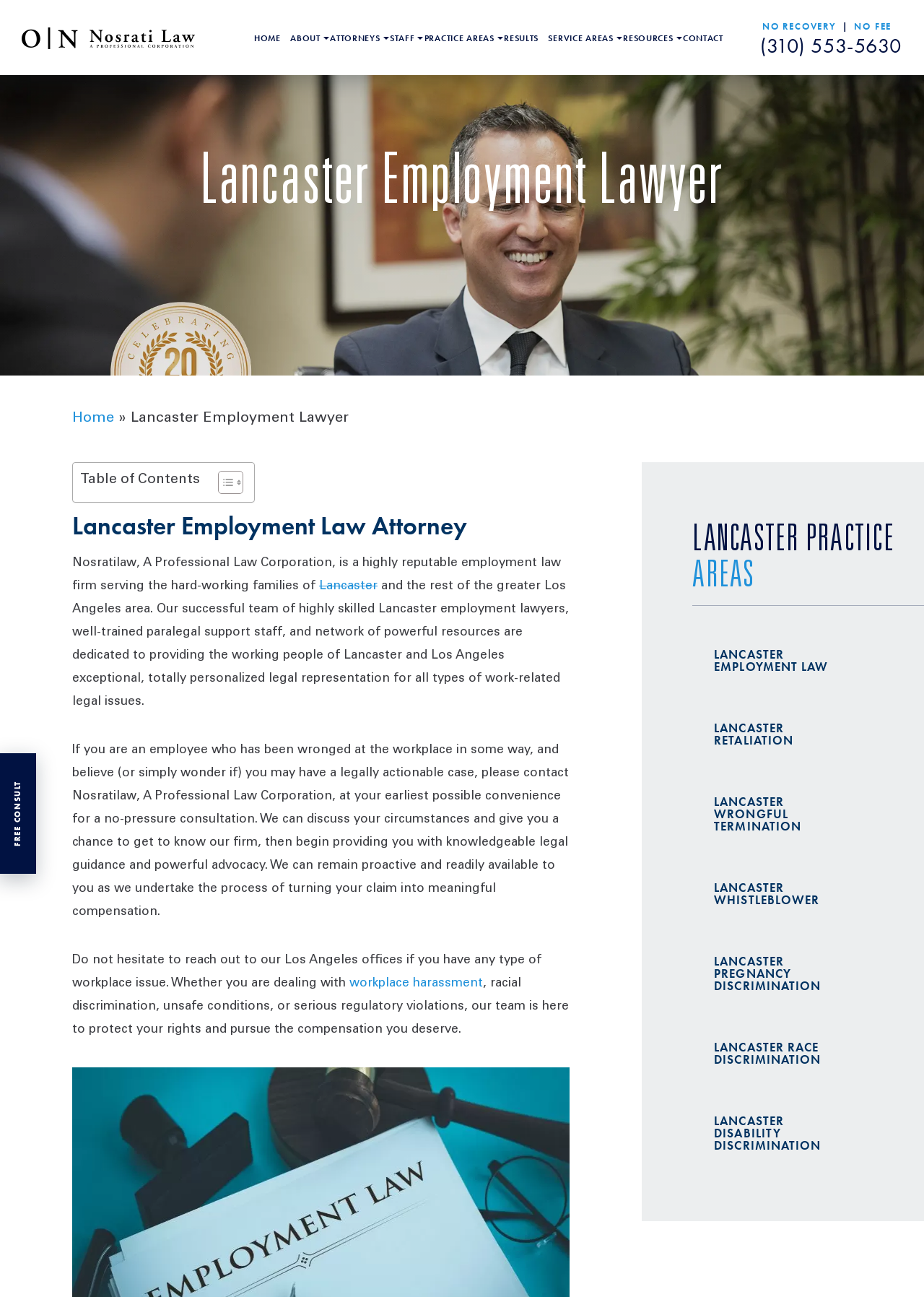What is the name of the law firm?
Using the image as a reference, answer the question in detail.

I found the name of the law firm by reading the text on the webpage, specifically the sentence 'Nosratilaw, A Professional Law Corporation, is a highly reputable employment law firm...' which mentions the name of the law firm.